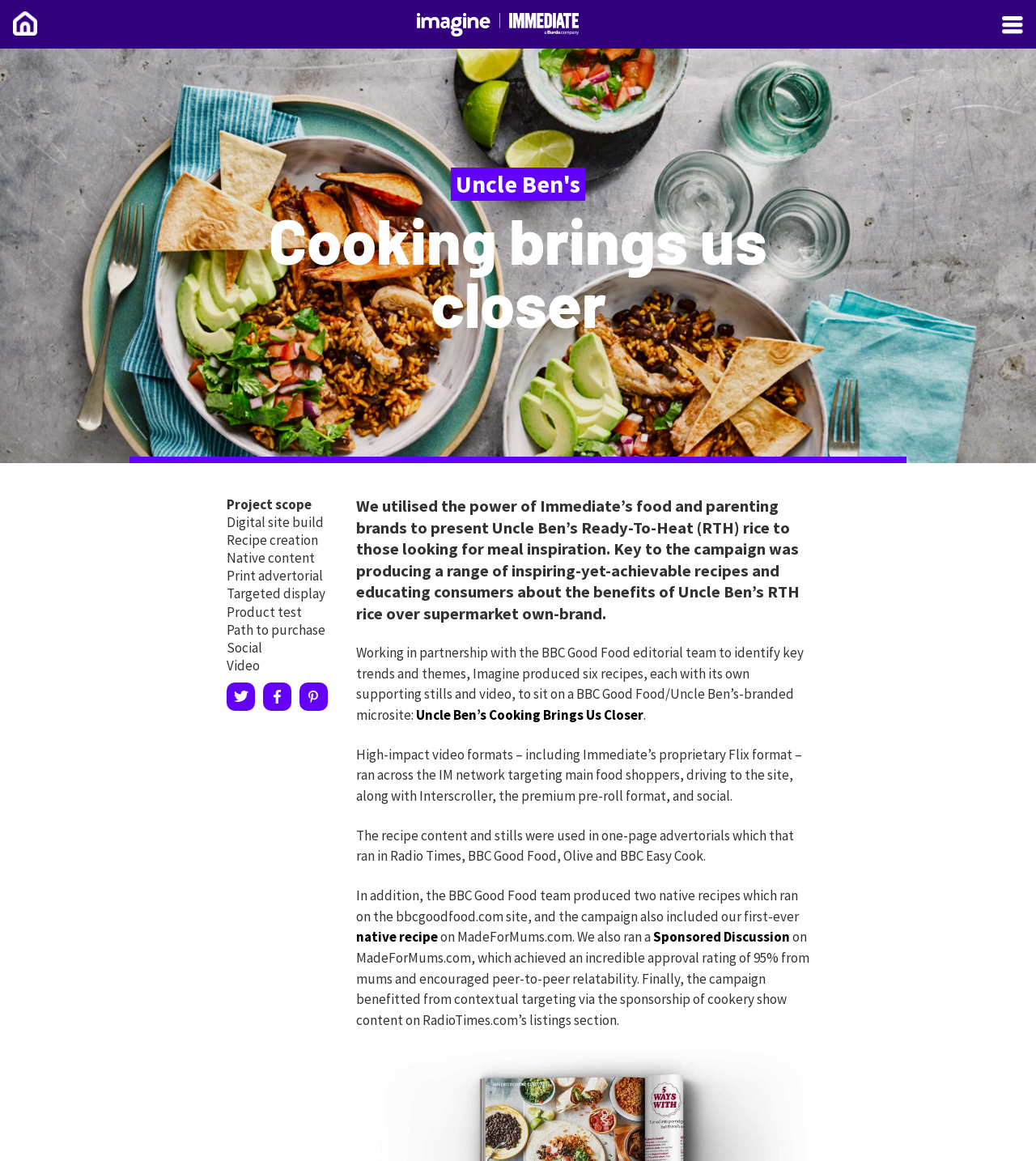What is the name of the brand being promoted?
Refer to the screenshot and respond with a concise word or phrase.

Uncle Ben's